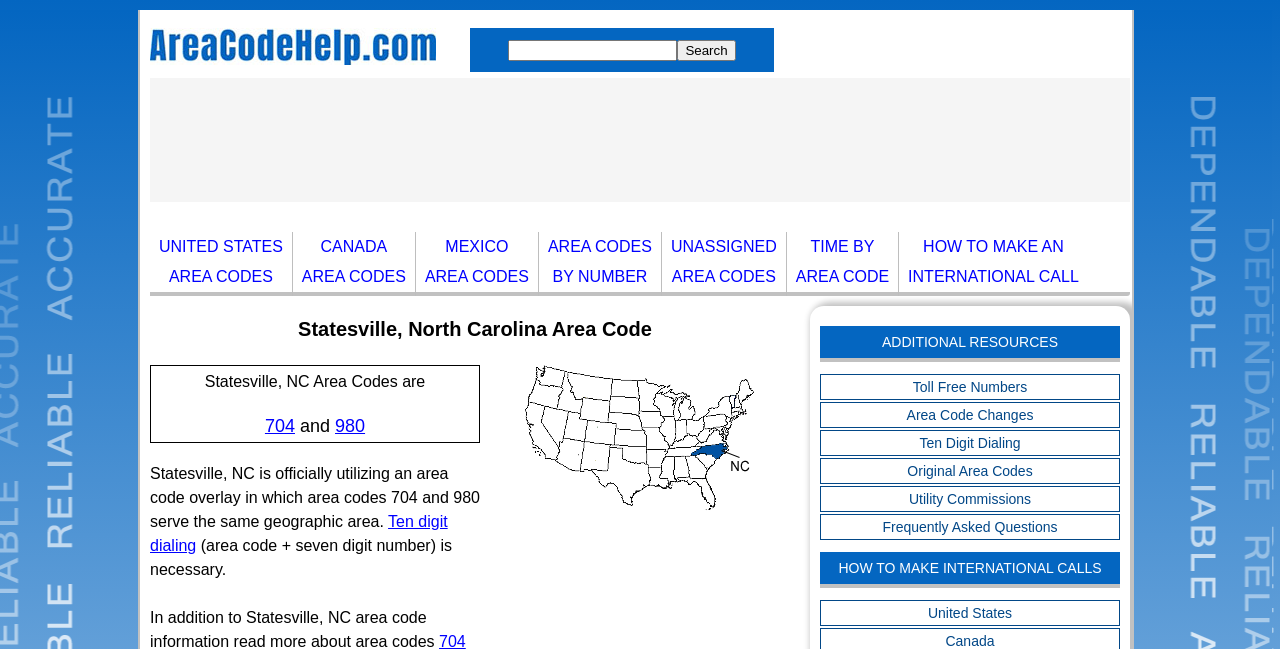Specify the bounding box coordinates for the region that must be clicked to perform the given instruction: "Explore toll free numbers".

[0.641, 0.578, 0.874, 0.615]